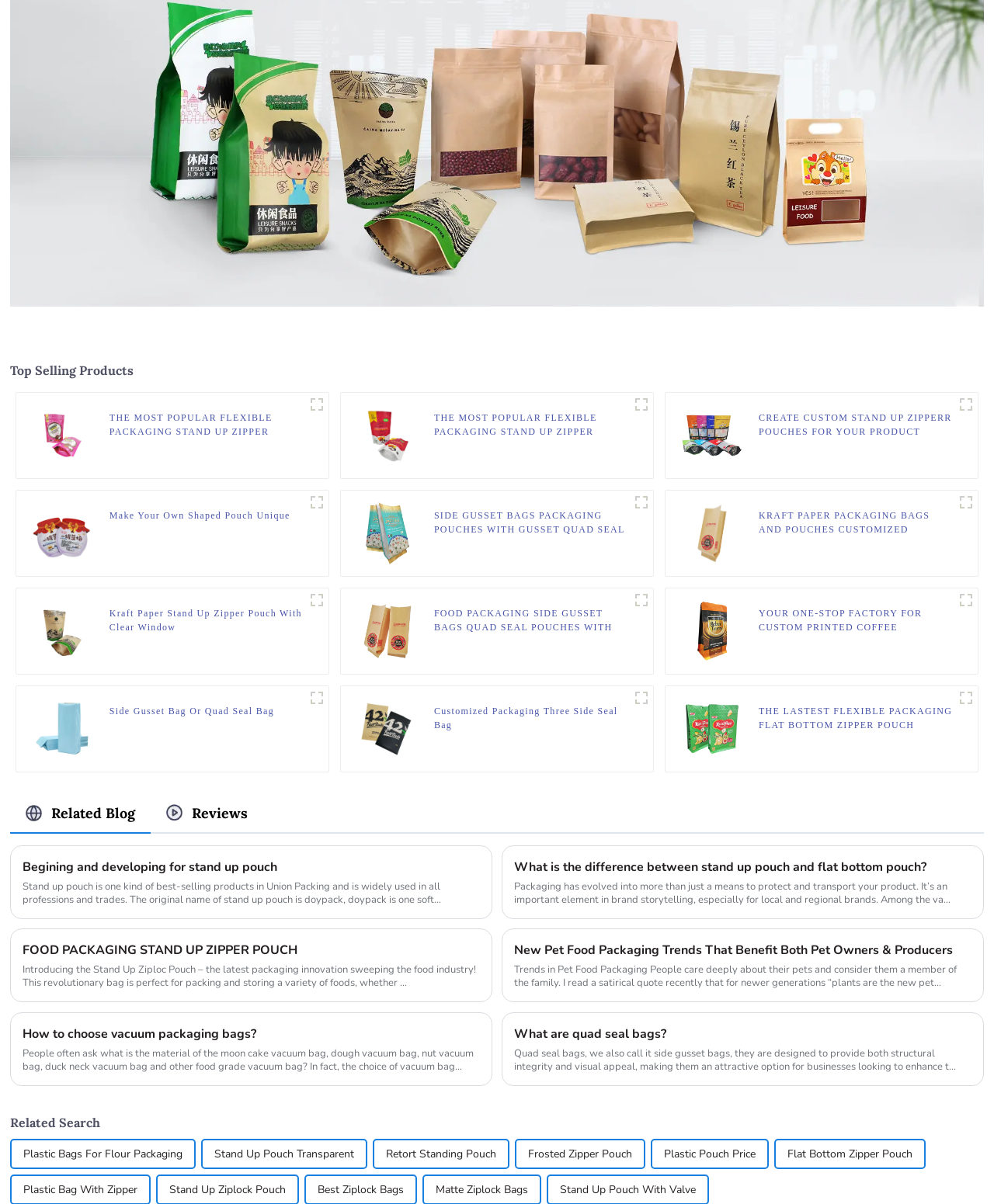What is the main category of products on this webpage?
Look at the image and answer with only one word or phrase.

Packaging products